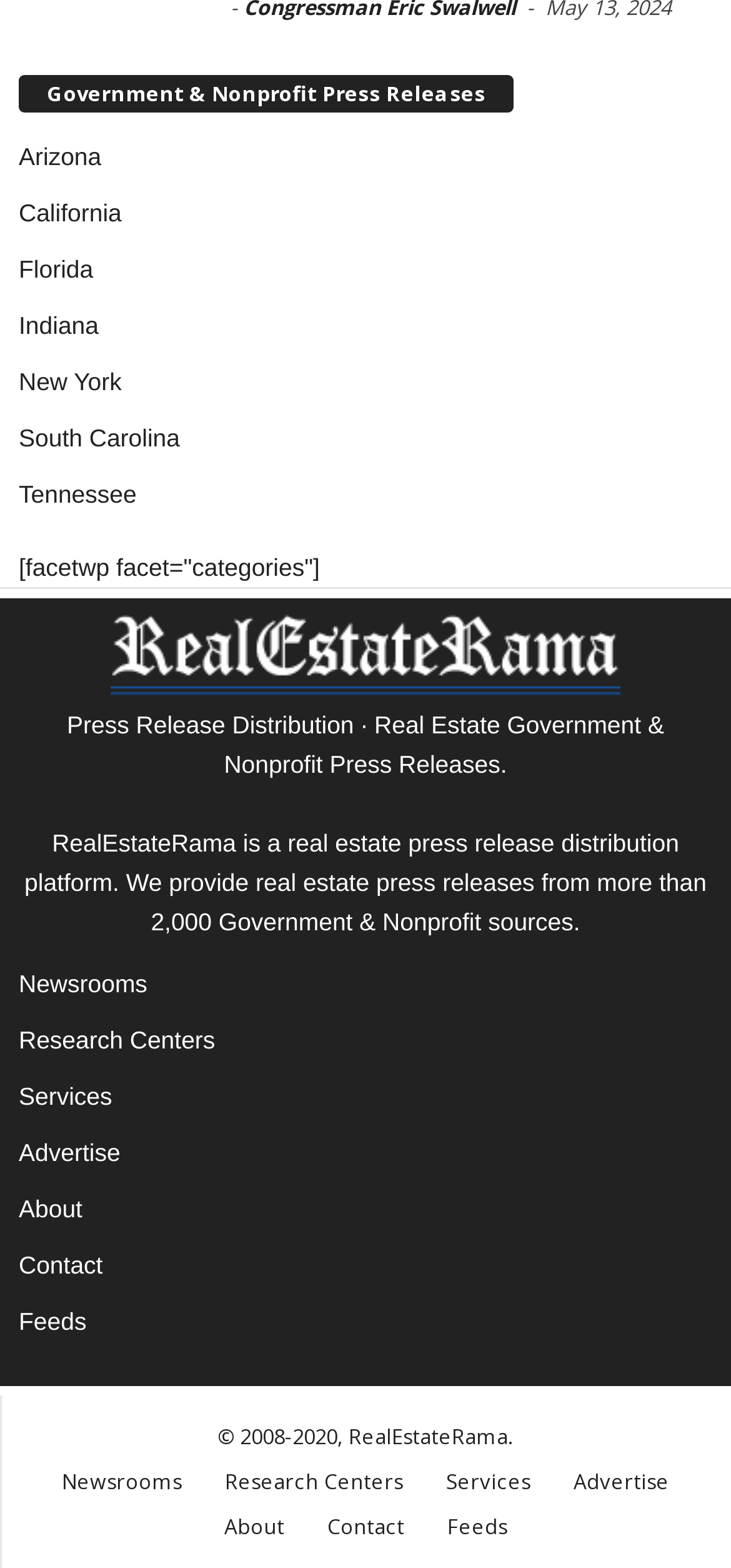Using the description: "Research Centers", determine the UI element's bounding box coordinates. Ensure the coordinates are in the format of four float numbers between 0 and 1, i.e., [left, top, right, bottom].

[0.026, 0.654, 0.294, 0.672]